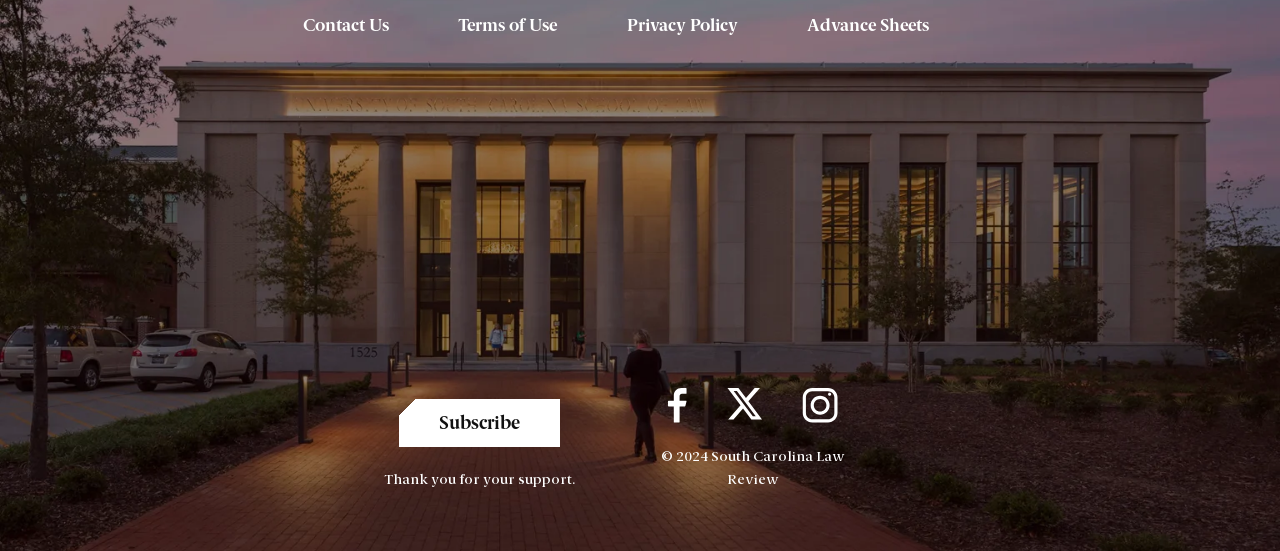Please give a one-word or short phrase response to the following question: 
Where is the Facebook icon located?

Below the 'Subscribe' button